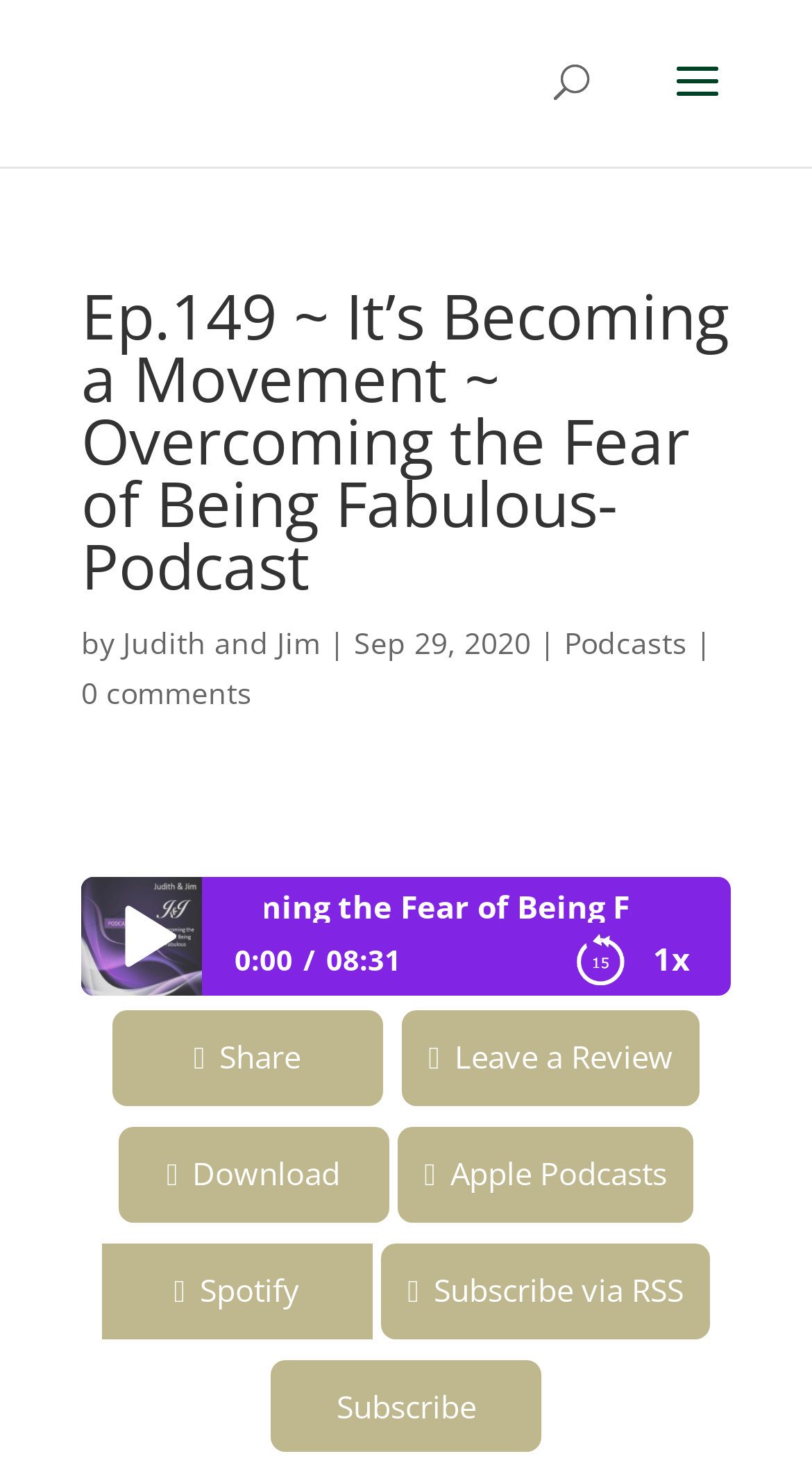Locate the bounding box coordinates of the item that should be clicked to fulfill the instruction: "Search for a podcast".

[0.5, 0.0, 0.9, 0.001]